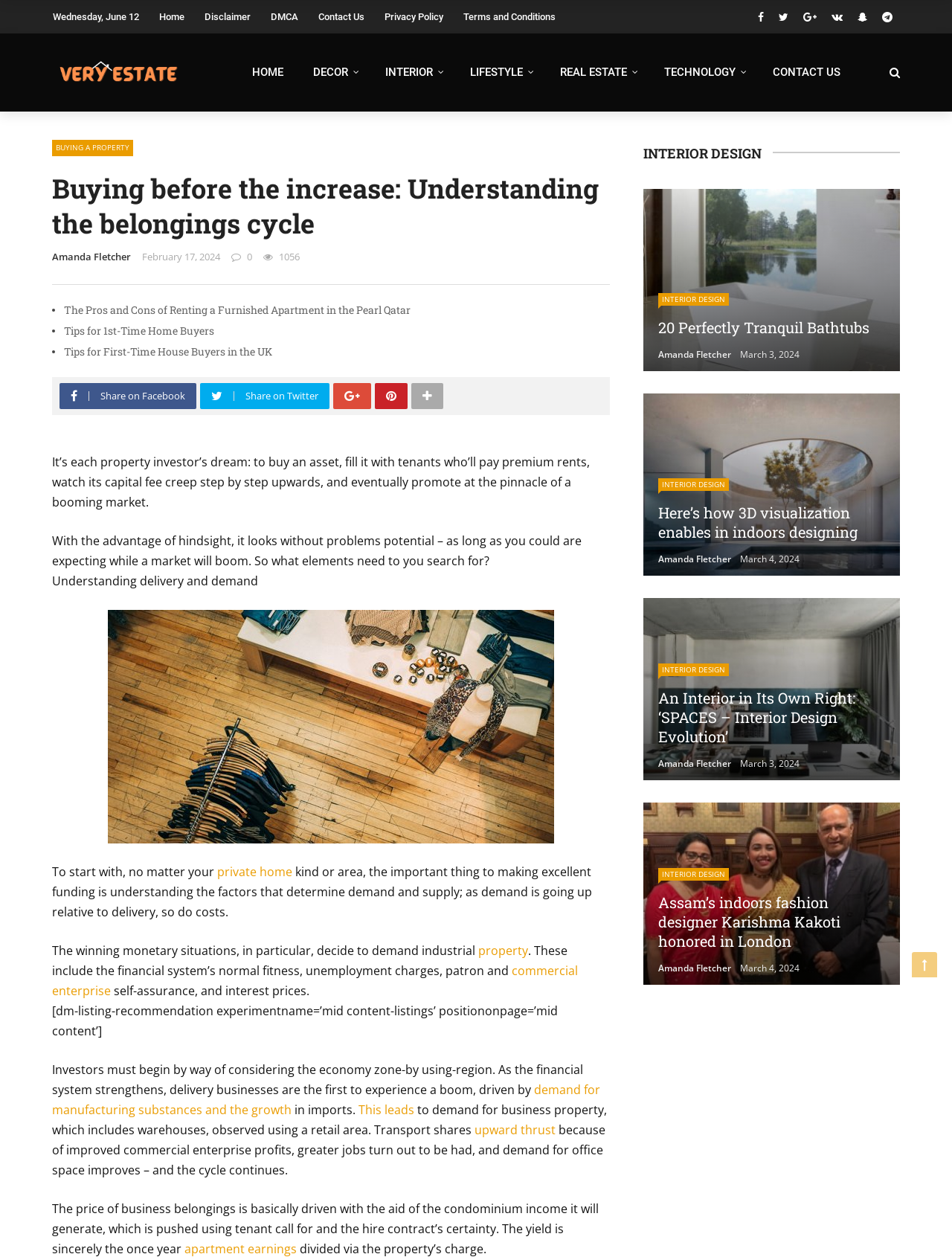Highlight the bounding box coordinates of the element that should be clicked to carry out the following instruction: "Click on the 'private home' link". The coordinates must be given as four float numbers ranging from 0 to 1, i.e., [left, top, right, bottom].

[0.228, 0.687, 0.307, 0.7]